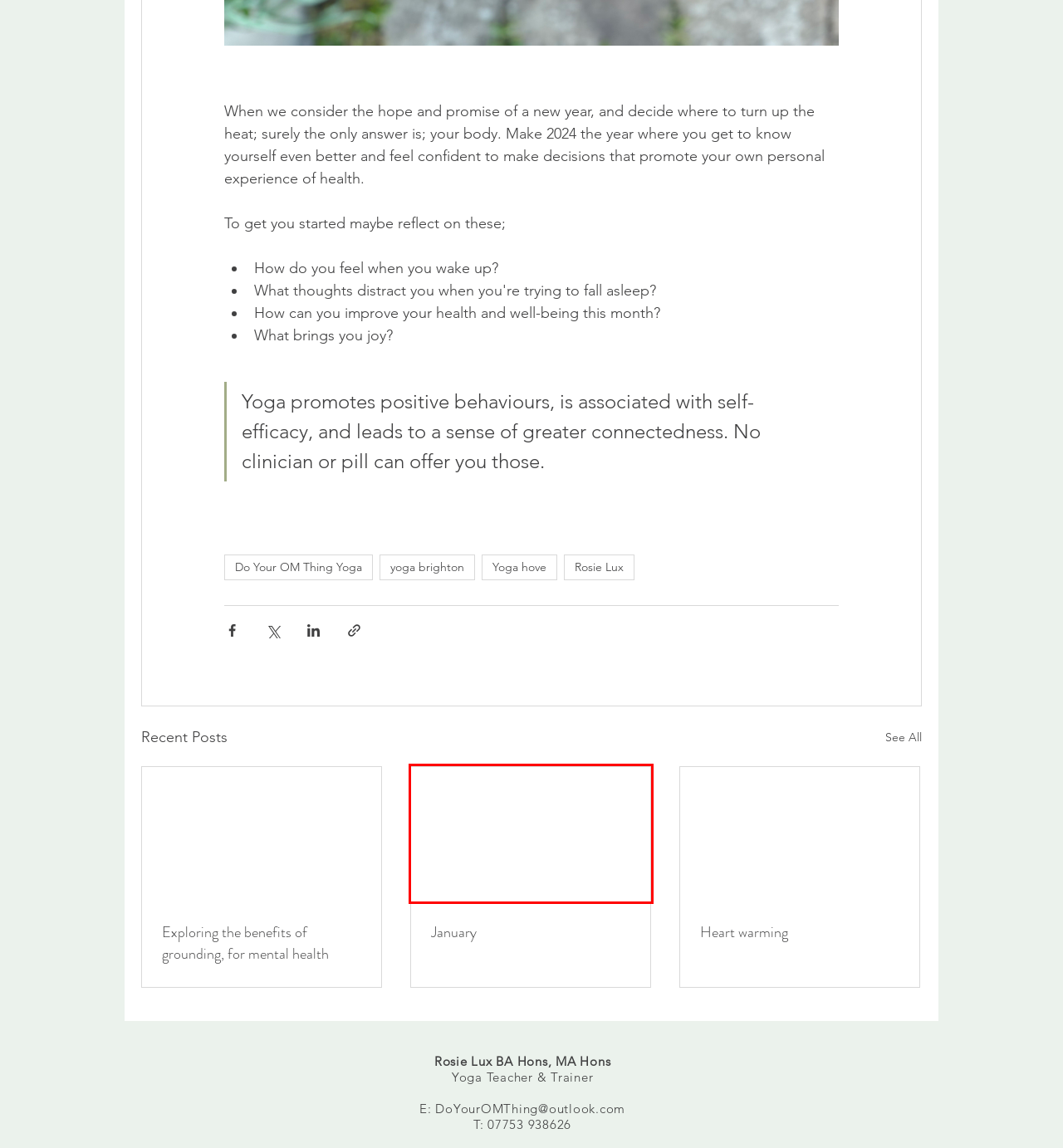You have a screenshot of a webpage with a red bounding box highlighting a UI element. Your task is to select the best webpage description that corresponds to the new webpage after clicking the element. Here are the descriptions:
A. Do Your OM Thing Yoga | doyouromthing
B. Exploring the benefits of grounding, for mental health
C. Yoga hove | doyouromthing
D. Do Your OM Thing Yoga. Open level yoga classes in Hove
E. January
F. Heart warming
G. yoga brighton | doyouromthing
H. Rosie Lux | doyouromthing

E